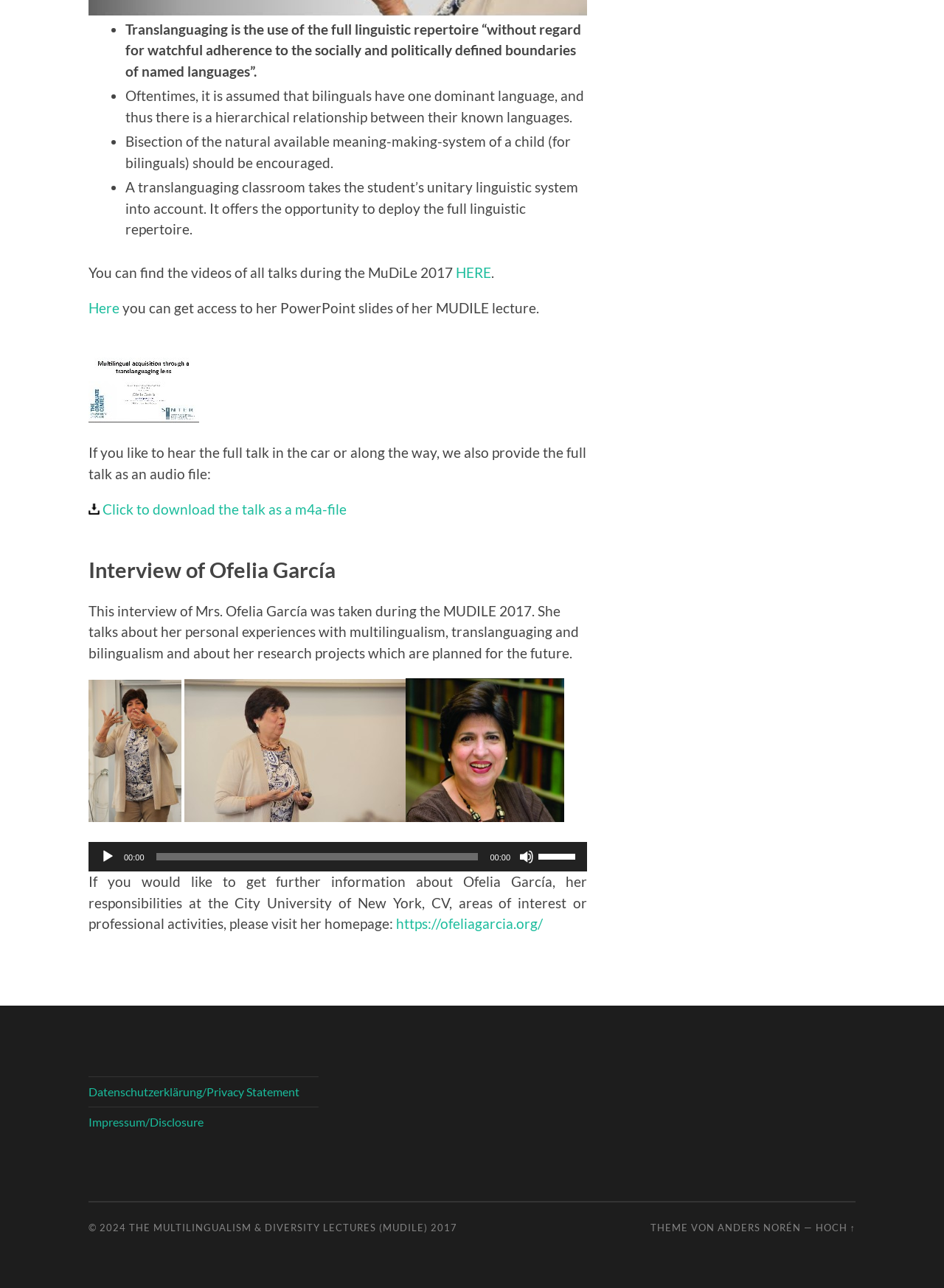From the element description: "Get Form", extract the bounding box coordinates of the UI element. The coordinates should be expressed as four float numbers between 0 and 1, in the order [left, top, right, bottom].

None